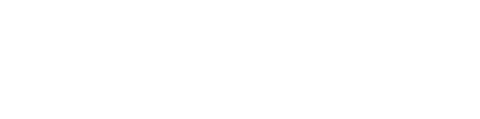What type of platforms is the icon designed for?
Look at the screenshot and provide an in-depth answer.

The icon is specifically designed for eCommerce platforms like Odoo, which suggests its use in promoting a responsive and integrated grocery theme tailored for use in supermarkets, food markets, and online grocery stores.